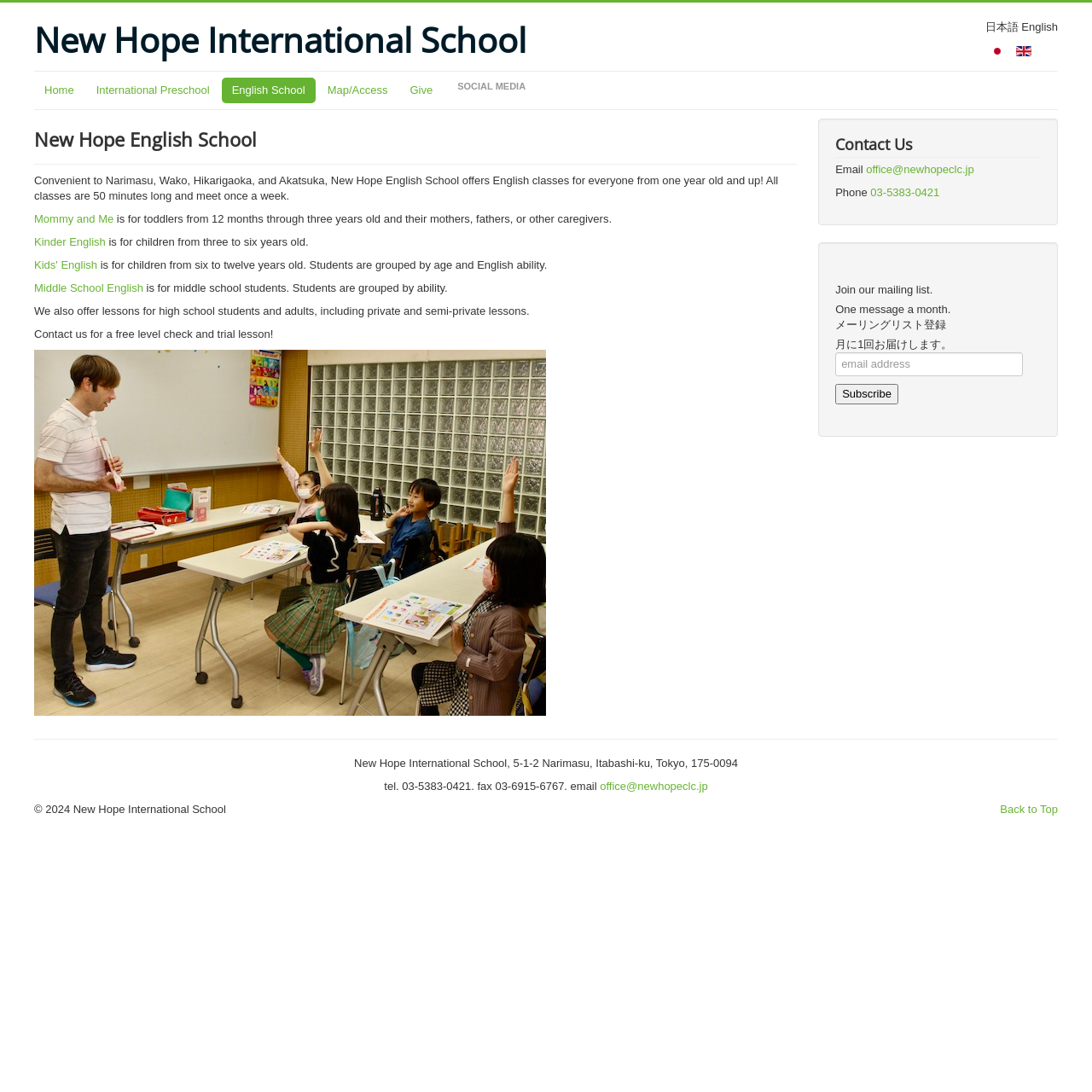Determine the bounding box coordinates of the target area to click to execute the following instruction: "Click the 'Give' link."

[0.366, 0.071, 0.406, 0.095]